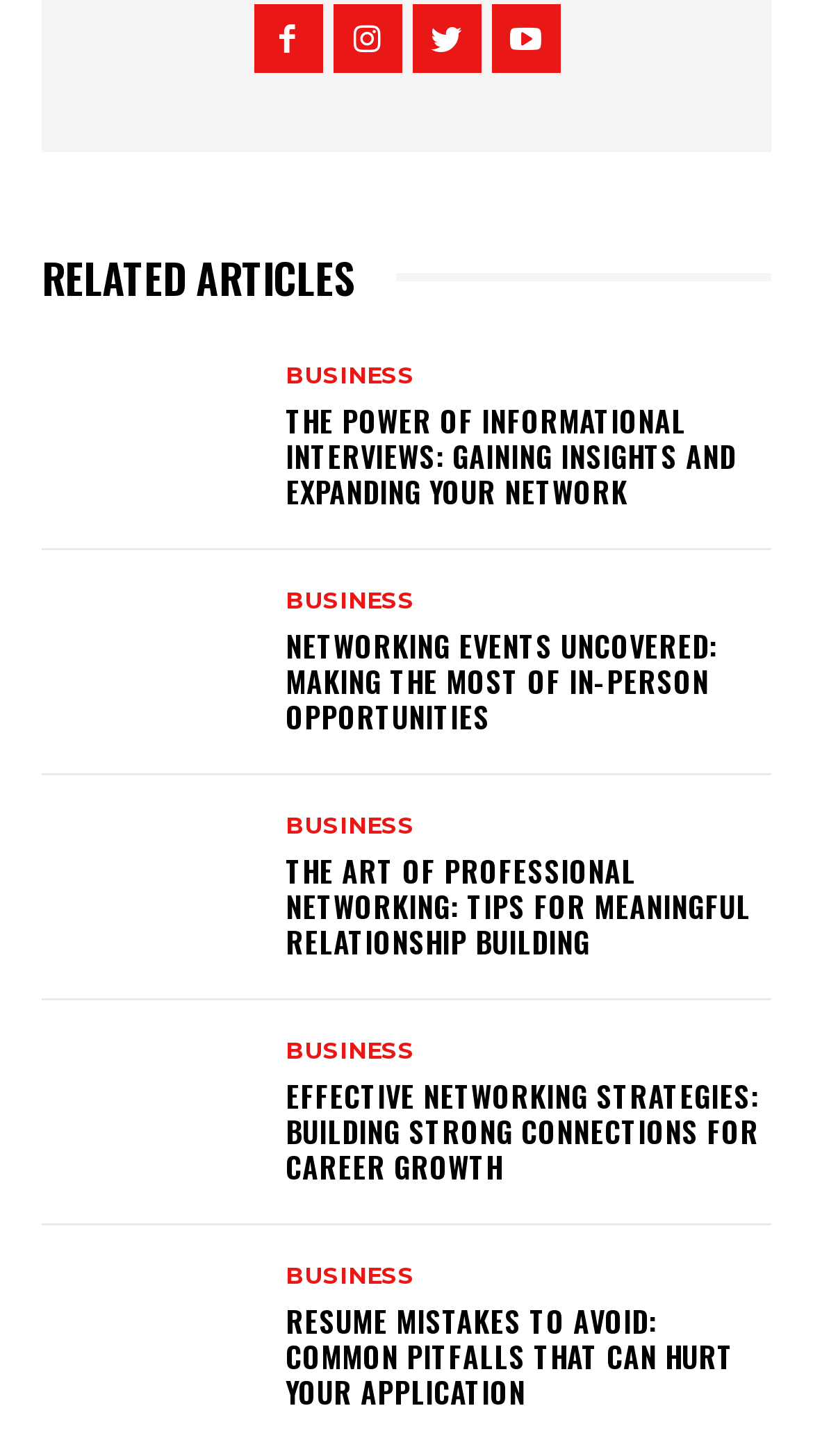What is the vertical position of the 'RELATED ARTICLES' heading relative to the first related article? Based on the screenshot, please respond with a single word or phrase.

Above